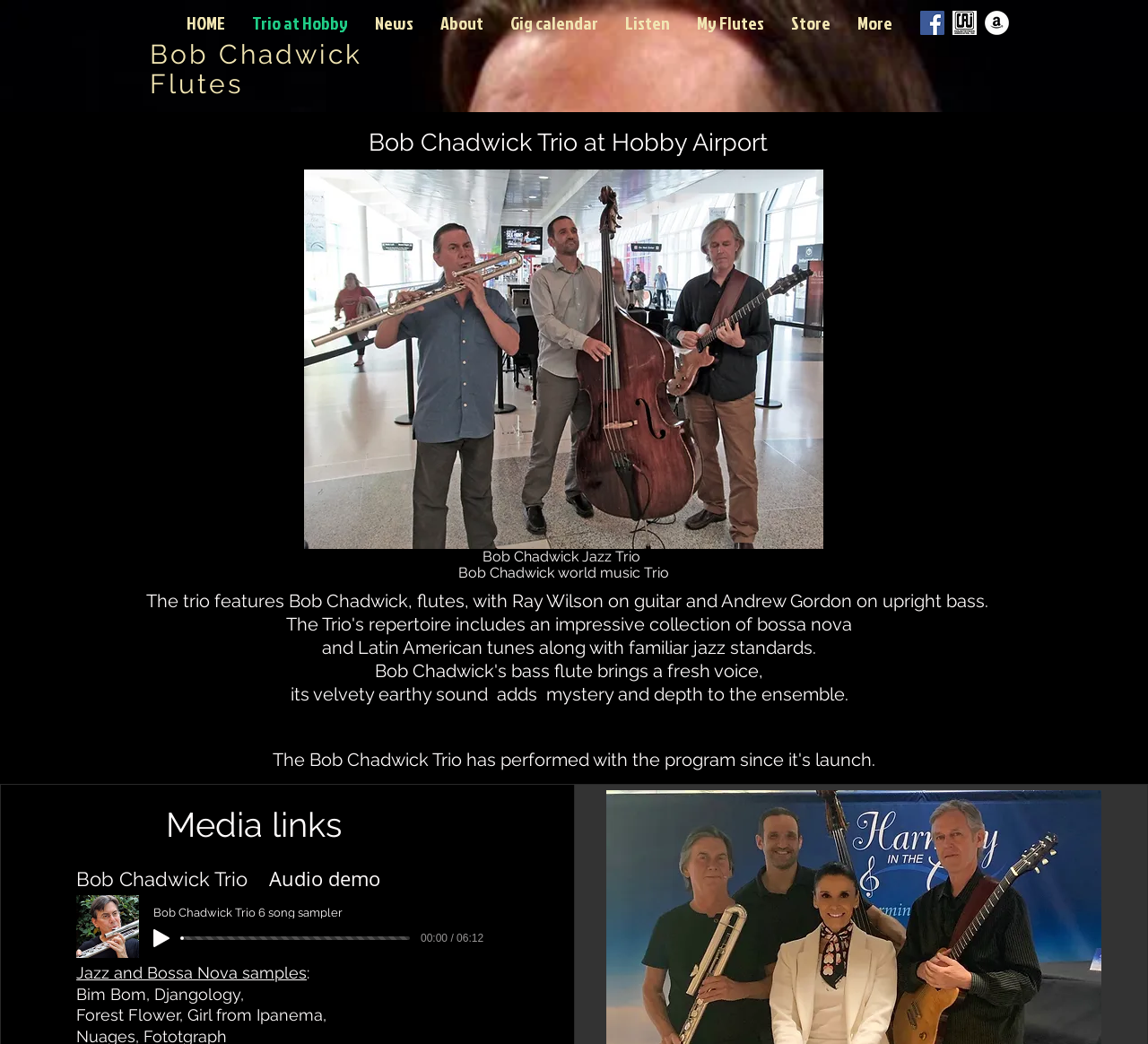Determine the bounding box coordinates for the HTML element described here: "input value="0" value="0"".

[0.159, 0.89, 0.357, 0.907]